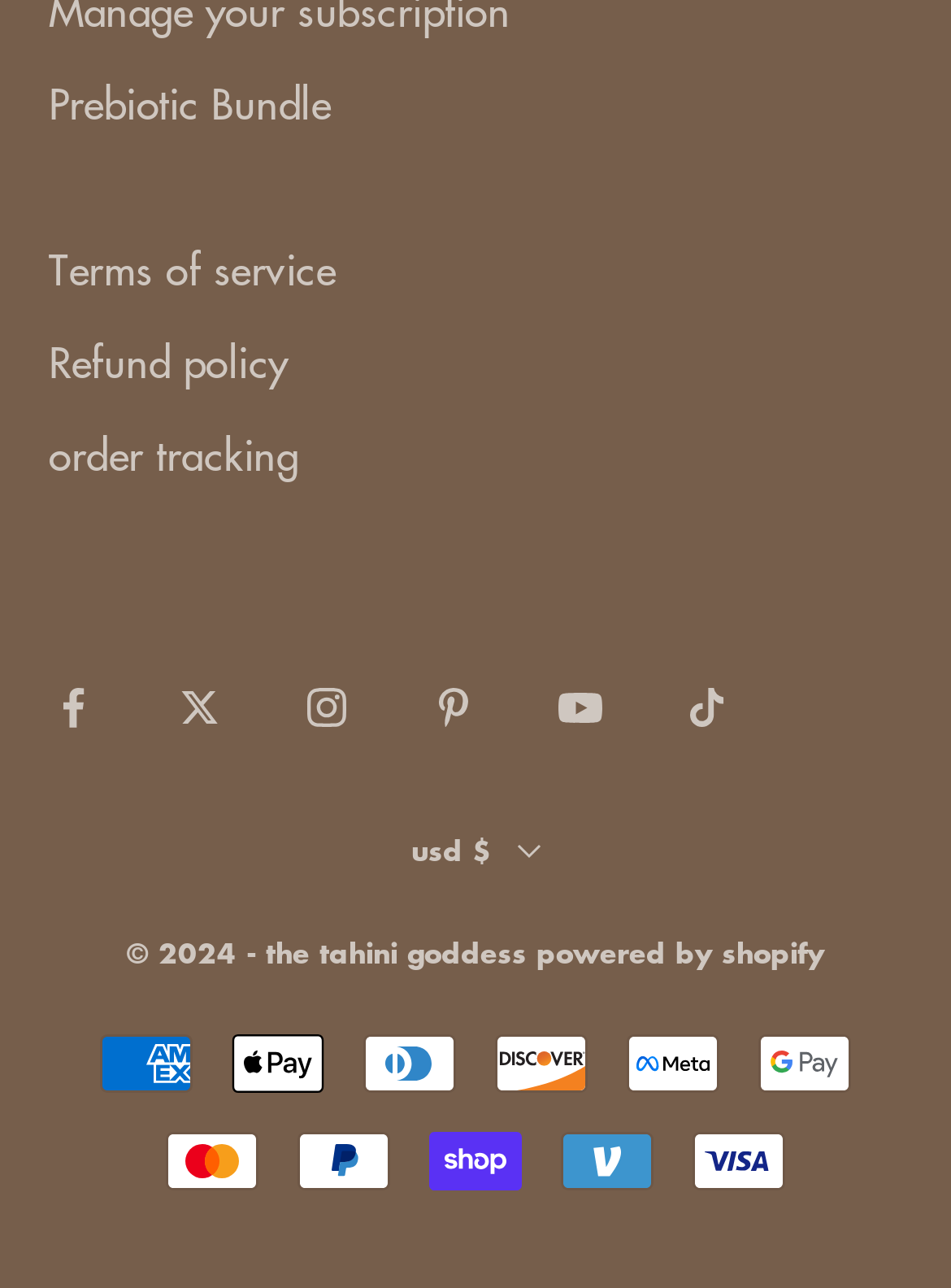Mark the bounding box of the element that matches the following description: "Prebiotic Bundle".

[0.051, 0.057, 0.348, 0.102]